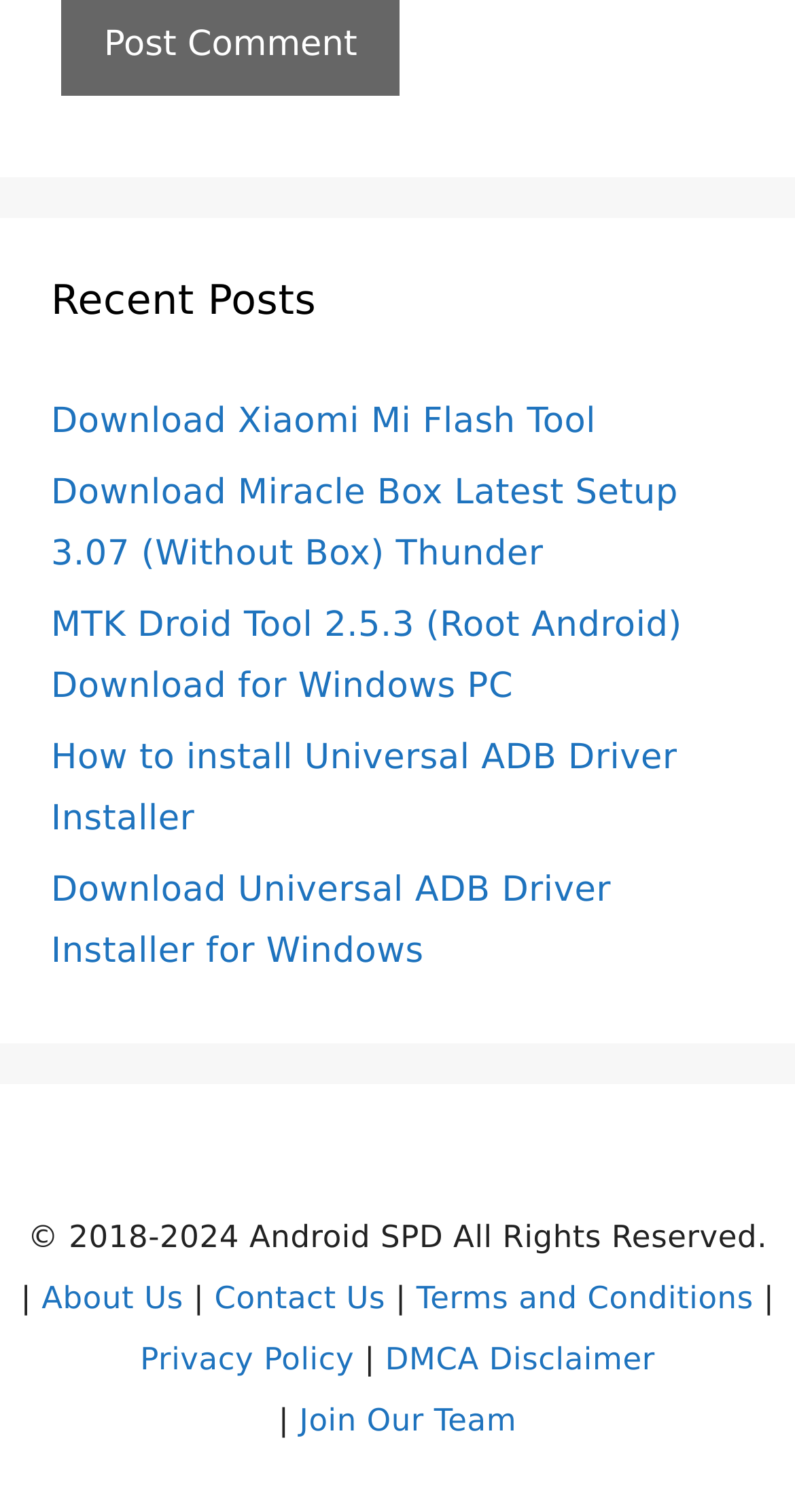What is the last link in the main content area?
Please utilize the information in the image to give a detailed response to the question.

The last link in the main content area can be found by looking at the links in the main content section, and the last one is 'Download Universal ADB Driver Installer for Windows'.